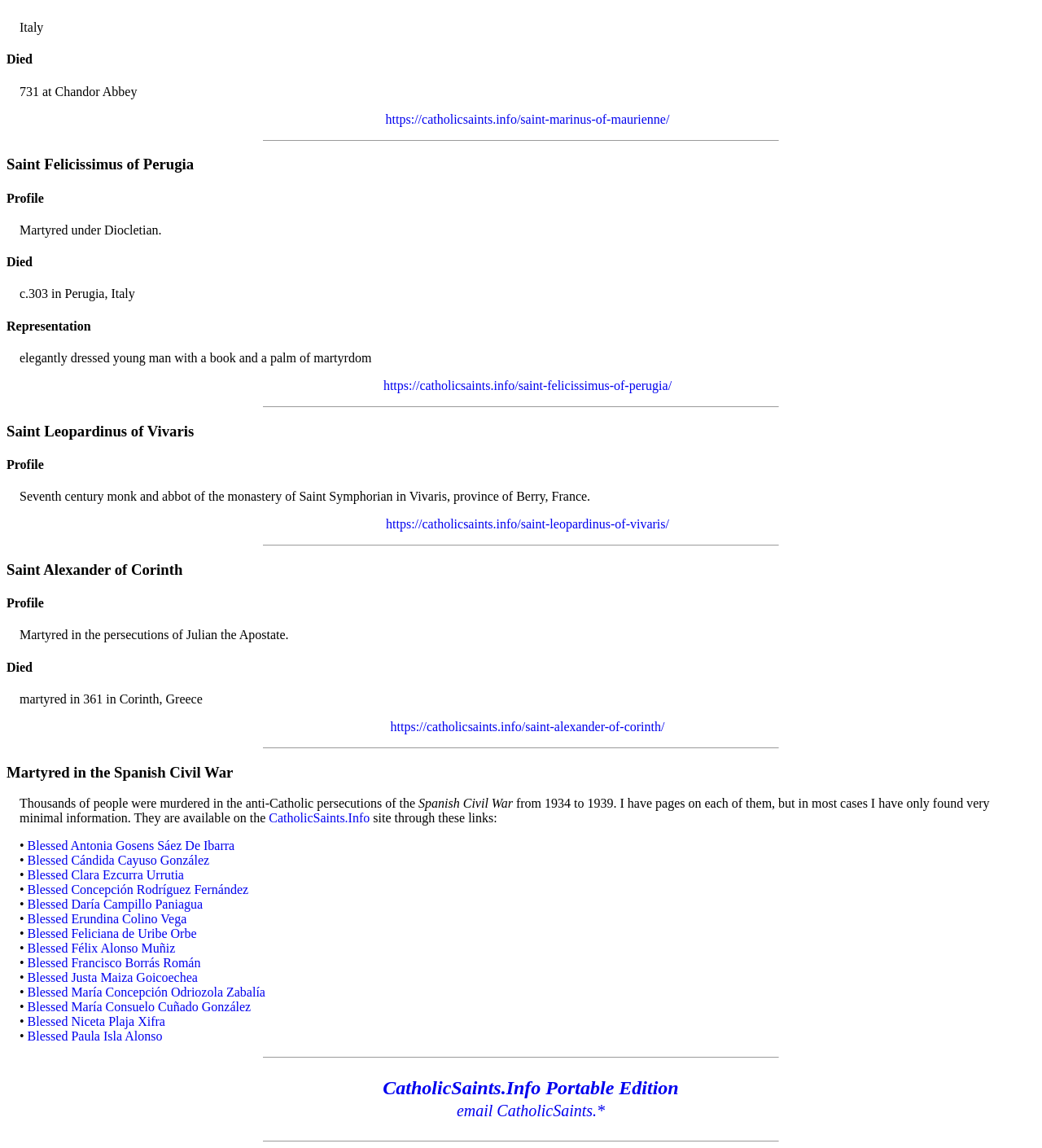Identify the bounding box coordinates for the element that needs to be clicked to fulfill this instruction: "Visit the page of Saint Leopardinus of Vivaris". Provide the coordinates in the format of four float numbers between 0 and 1: [left, top, right, bottom].

[0.37, 0.45, 0.642, 0.463]